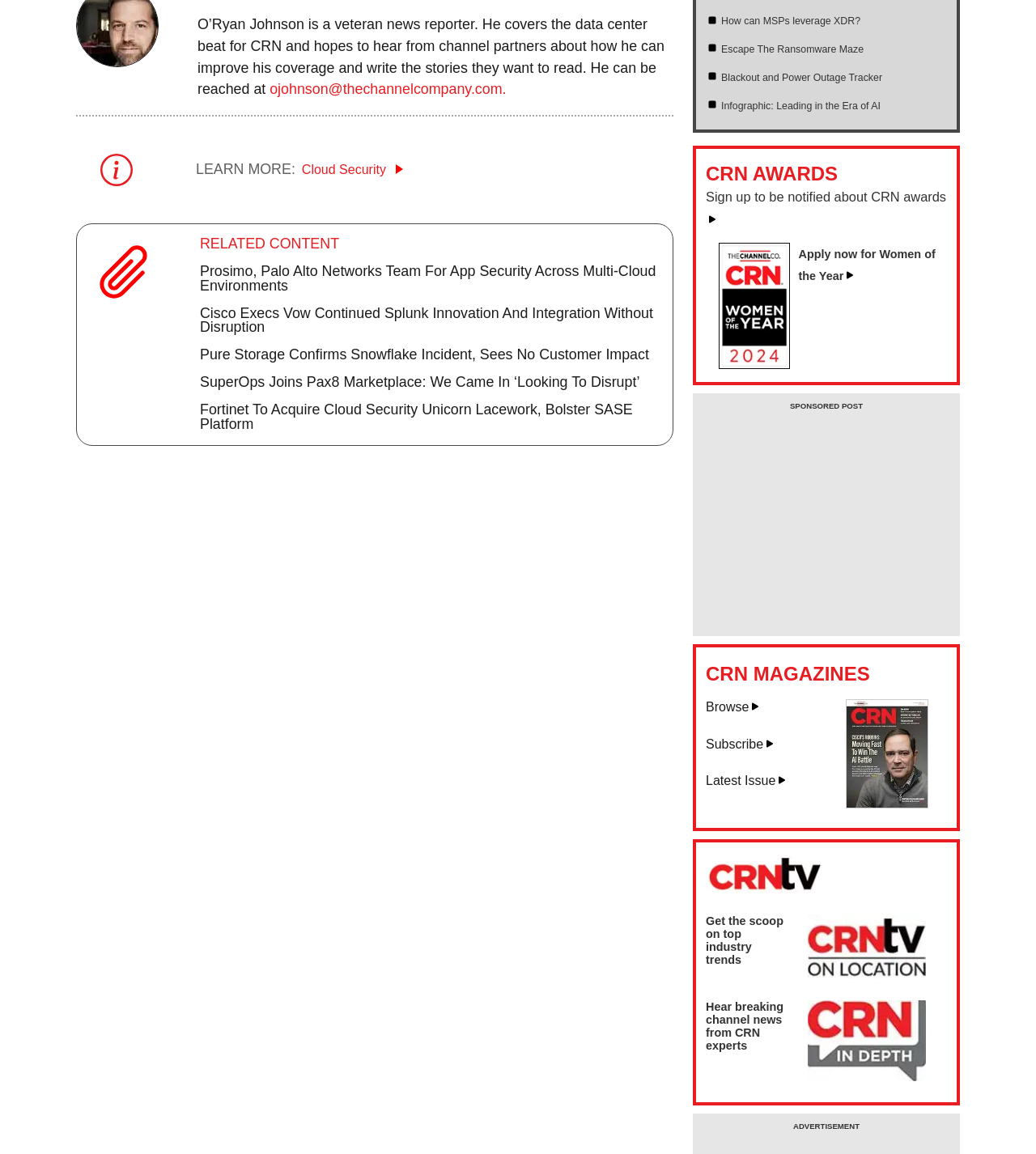Please specify the bounding box coordinates of the clickable section necessary to execute the following command: "Read article about Prosimo and Palo Alto Networks".

[0.193, 0.403, 0.633, 0.43]